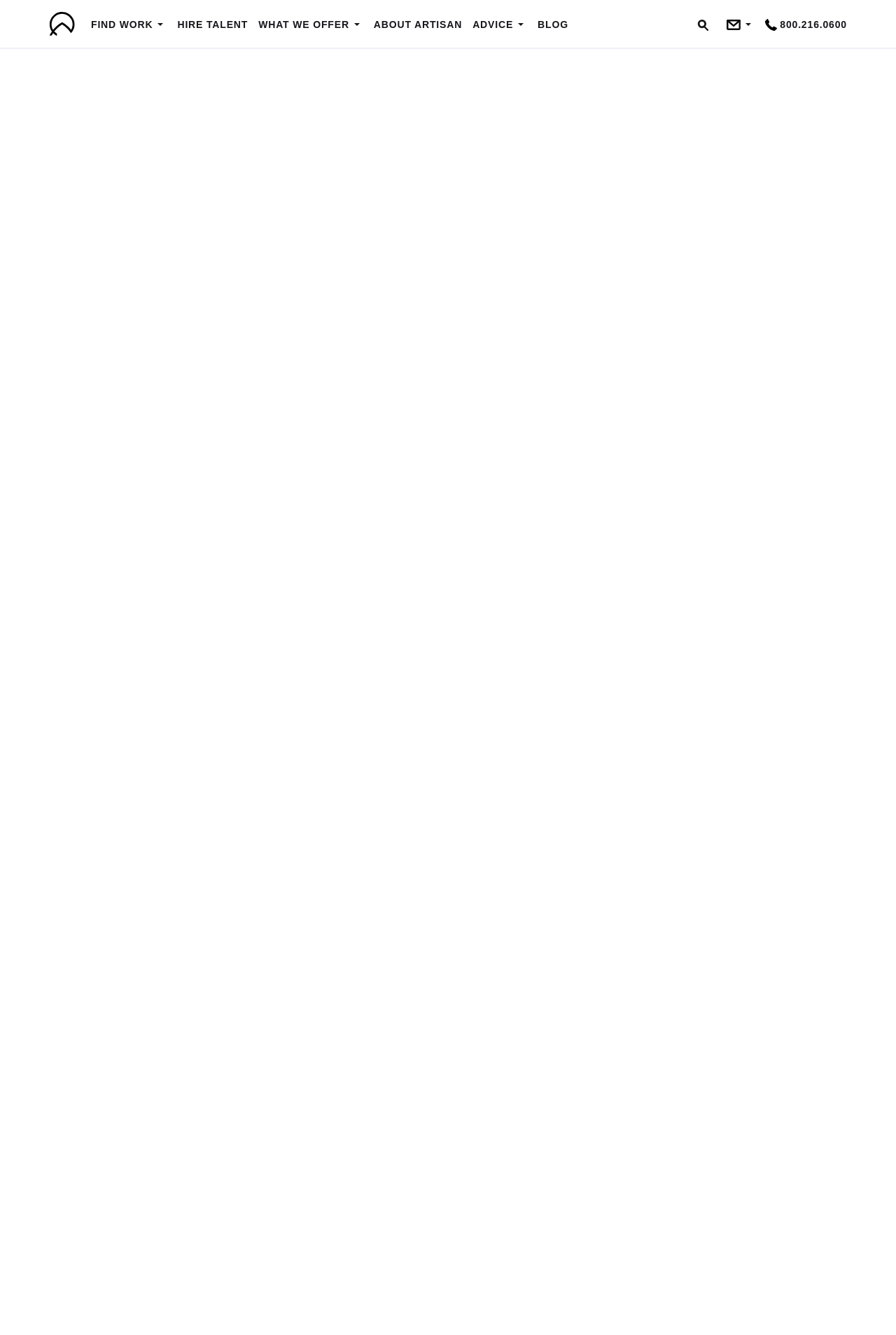Determine the bounding box coordinates for the clickable element required to fulfill the instruction: "Search for jobs". Provide the coordinates as four float numbers between 0 and 1, i.e., [left, top, right, bottom].

[0.766, 0.026, 0.989, 0.071]